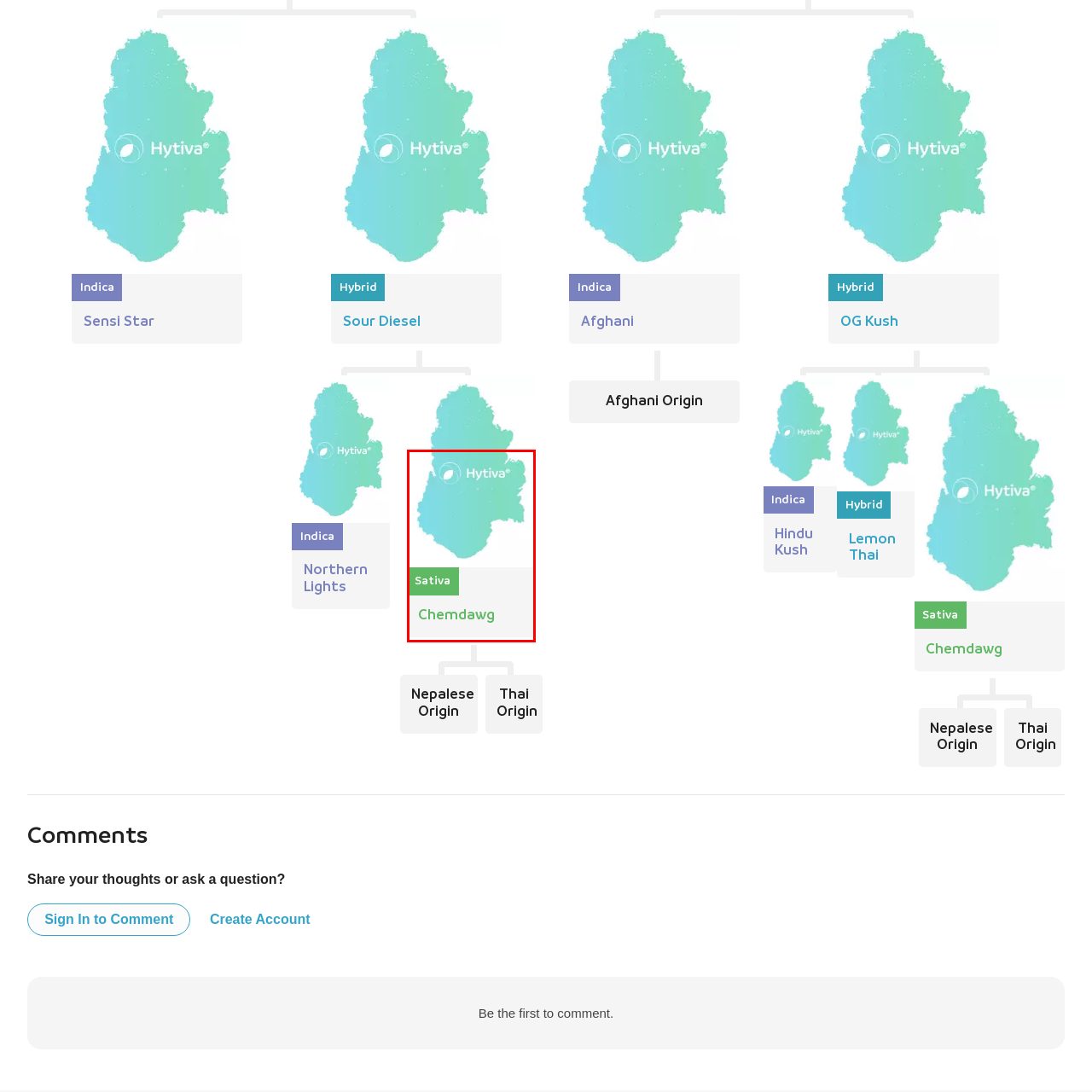What is the name of the cannabis strain? Examine the image inside the red bounding box and answer concisely with one word or a short phrase.

Chemdawg